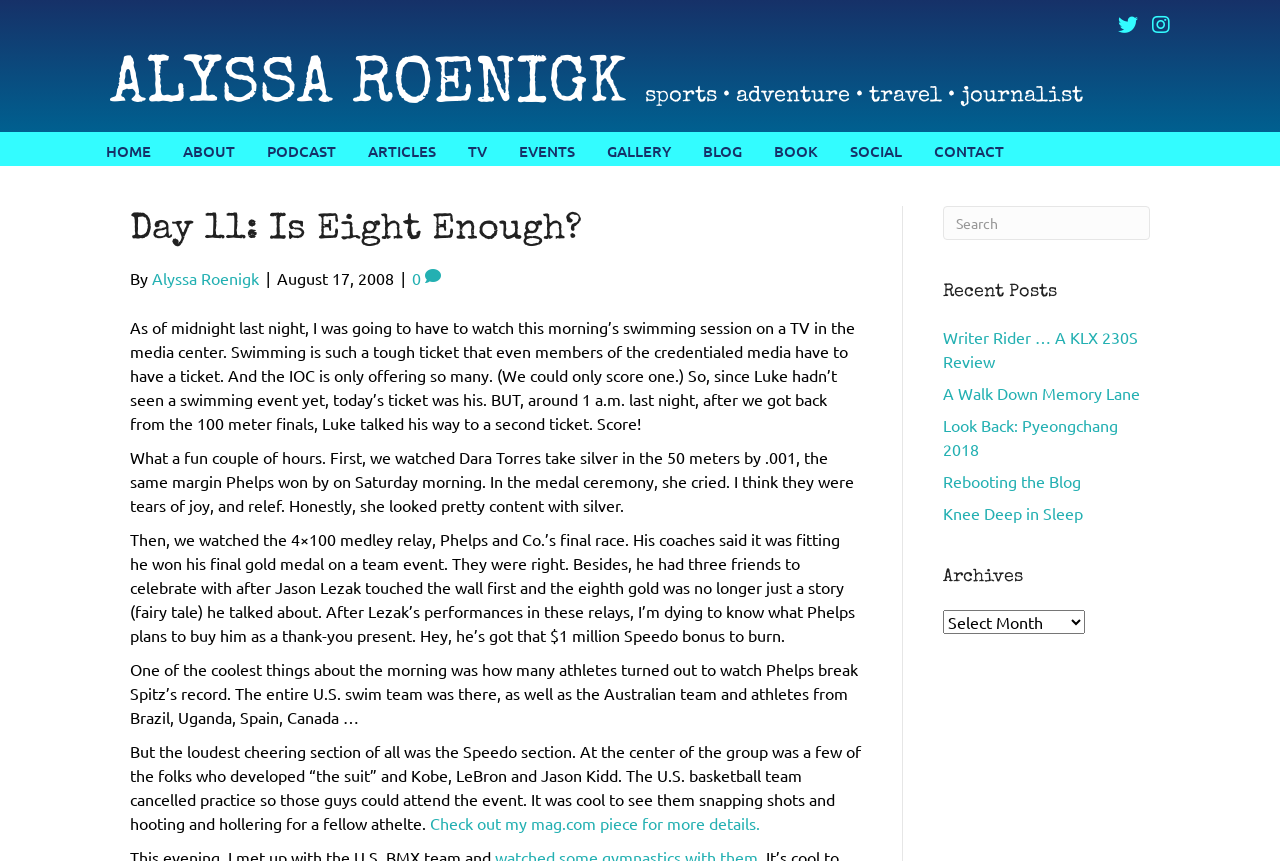Analyze the image and provide a detailed answer to the question: What event did Luke talk his way into getting a second ticket for?

According to the text, Luke talked his way into getting a second ticket for the swimming event, which was mentioned in the sentence 'BUT, around 1 a.m. last night, after we got back from the 100 meter finals, Luke talked his way to a second ticket.'